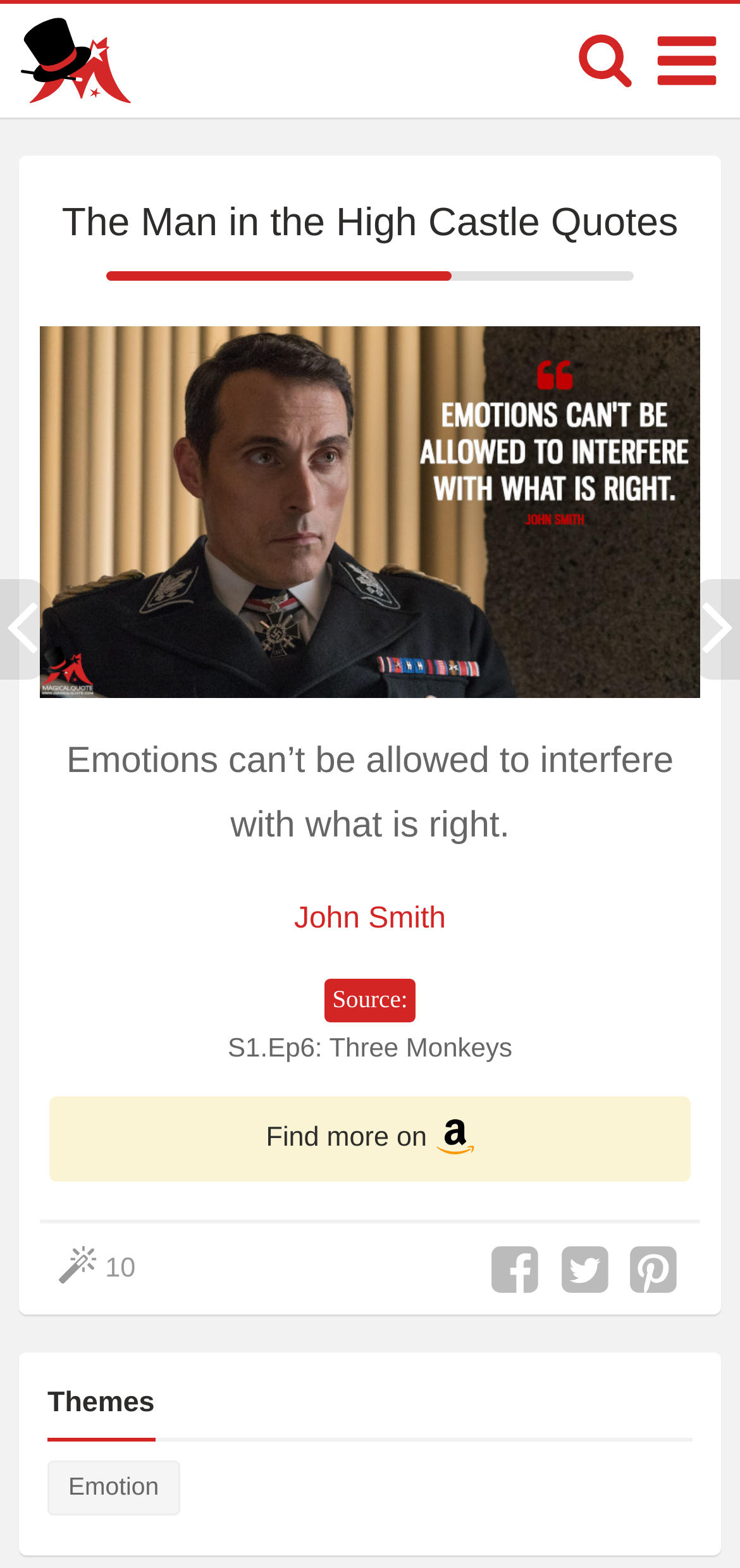Determine the bounding box coordinates of the area to click in order to meet this instruction: "Search for quotes".

[0.779, 0.019, 0.856, 0.056]